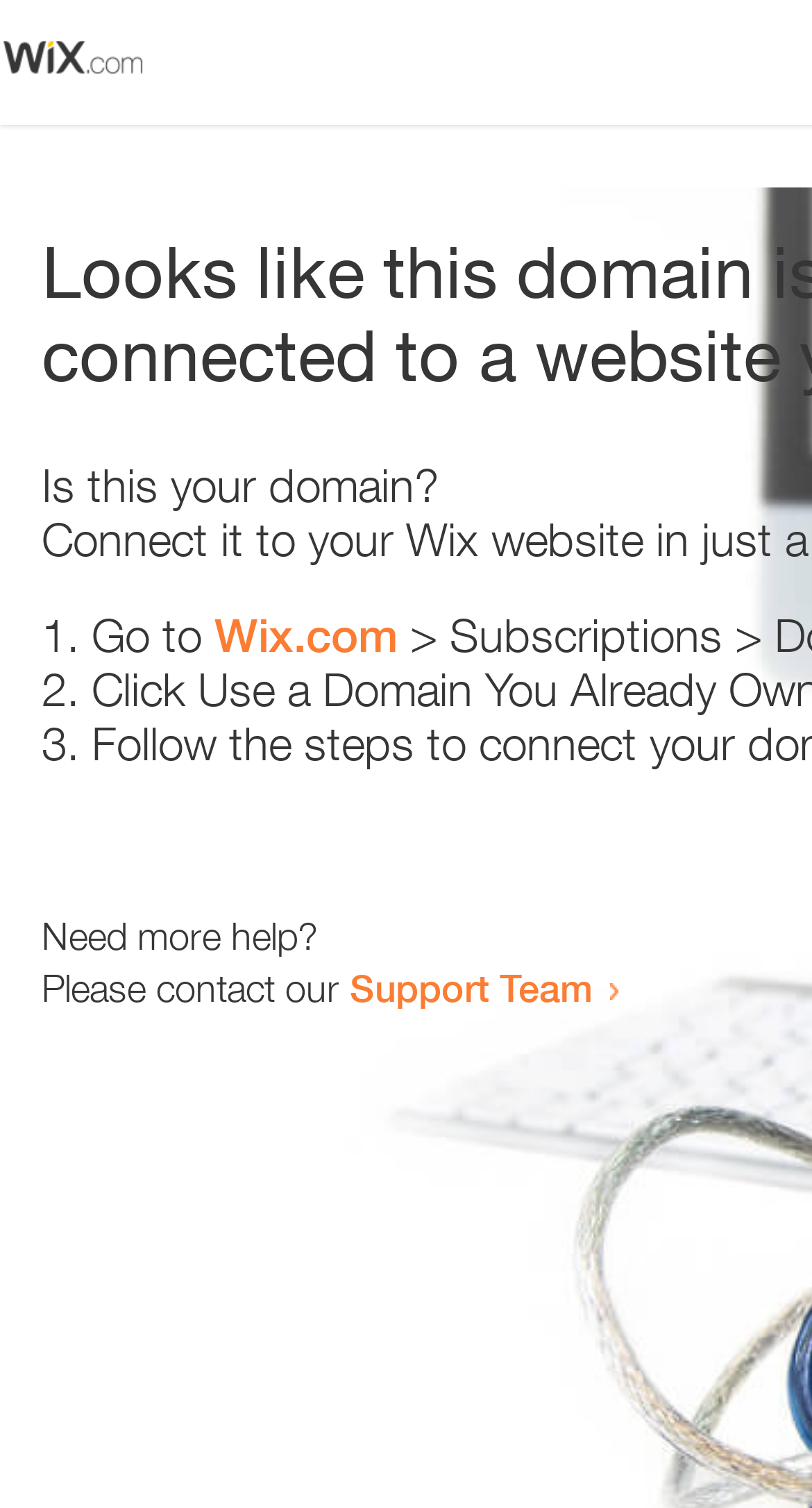Respond to the question with just a single word or phrase: 
Is the webpage asking a question?

Yes